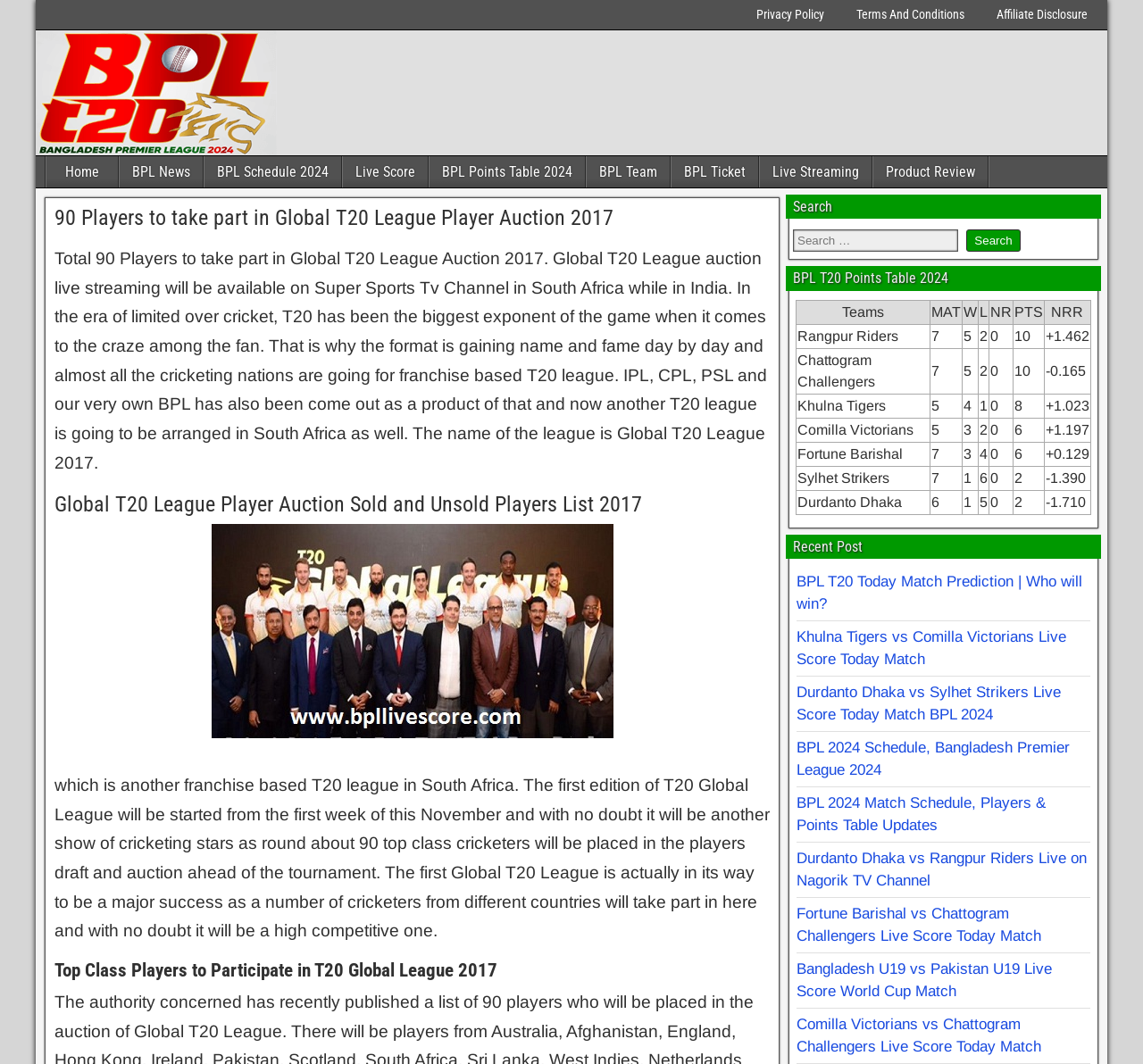Based on the element description "Home", predict the bounding box coordinates of the UI element.

[0.041, 0.147, 0.103, 0.176]